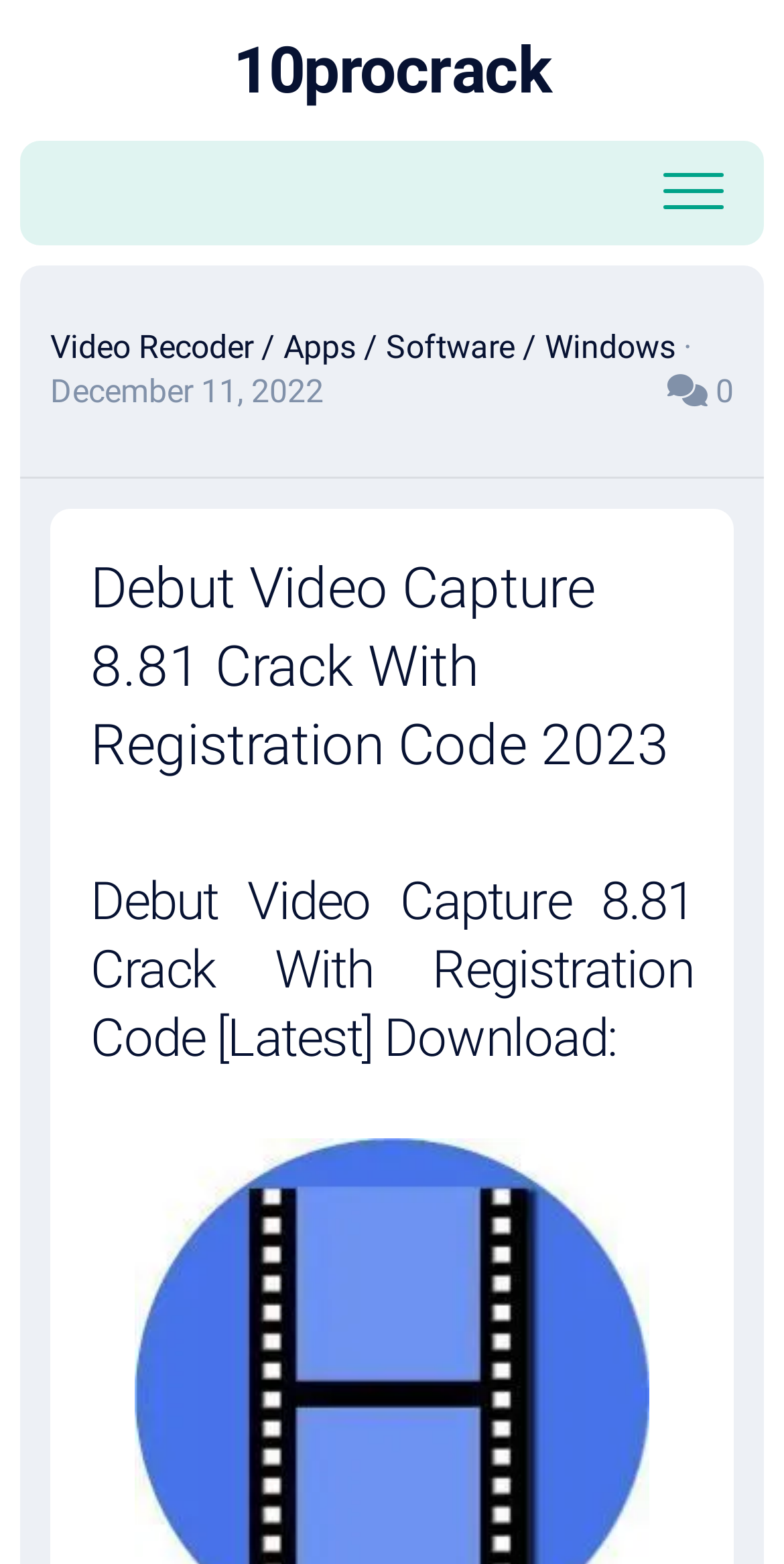Identify the bounding box of the UI element that matches this description: "Expand Menu".

[0.795, 0.09, 0.974, 0.157]